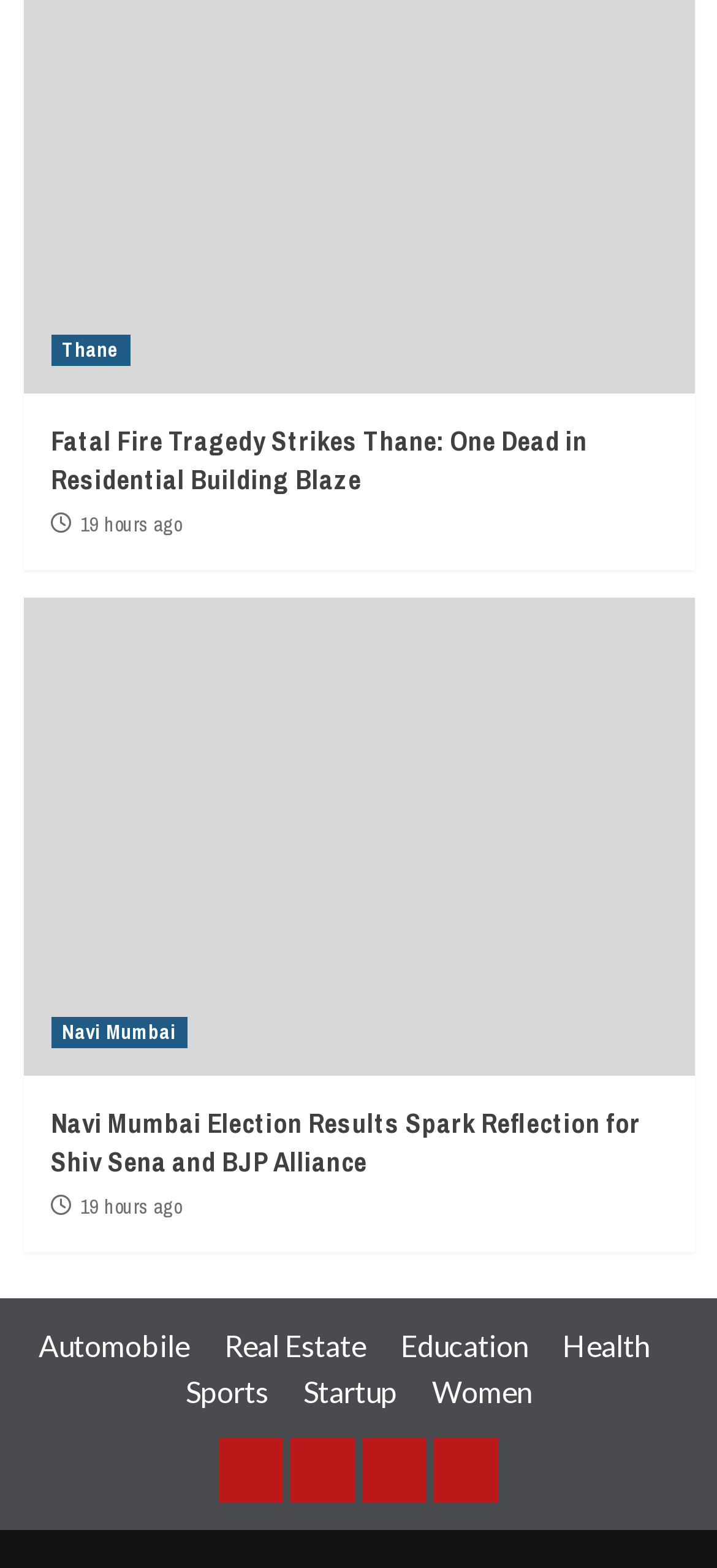Please identify the bounding box coordinates of the area that needs to be clicked to fulfill the following instruction: "Follow the website on Facebook."

[0.304, 0.917, 0.394, 0.958]